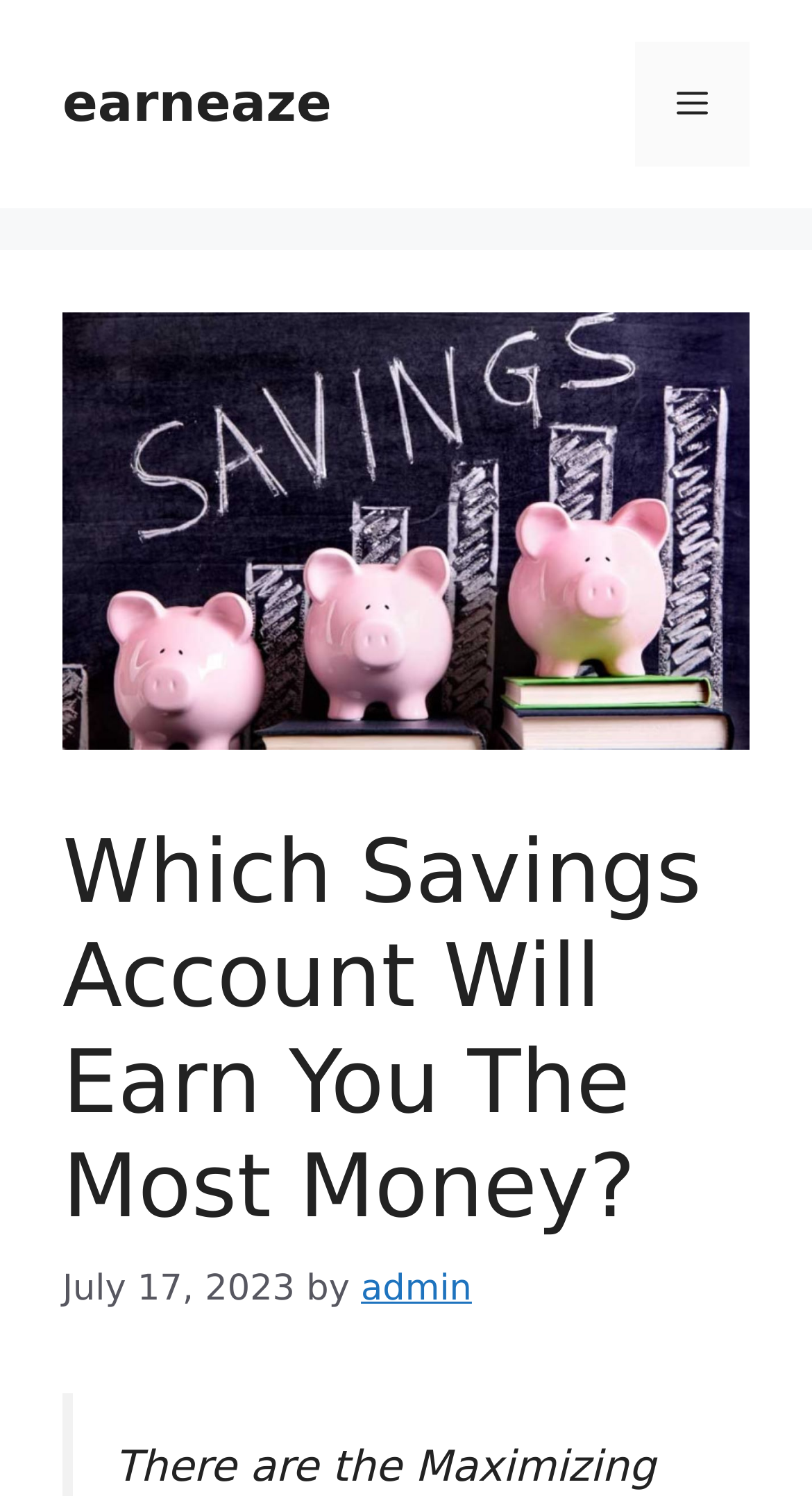Explain the webpage's design and content in an elaborate manner.

The webpage is about exploring the best savings accounts to maximize earnings. At the top, there is a banner that spans the entire width of the page, containing a link to the website "earneaze" on the left side and a mobile toggle button on the right side. Below the banner, there is a large image that takes up most of the width, with a caption "Which savings account will earn you the most money".

Below the image, there is a header section that contains the main title "Which Savings Account Will Earn You The Most Money?" in a large font. To the right of the title, there is a timestamp "July 17, 2023" and an author credit "by admin". The title and timestamp are positioned near the top of the page, with the author credit slightly below and to the right of the timestamp.